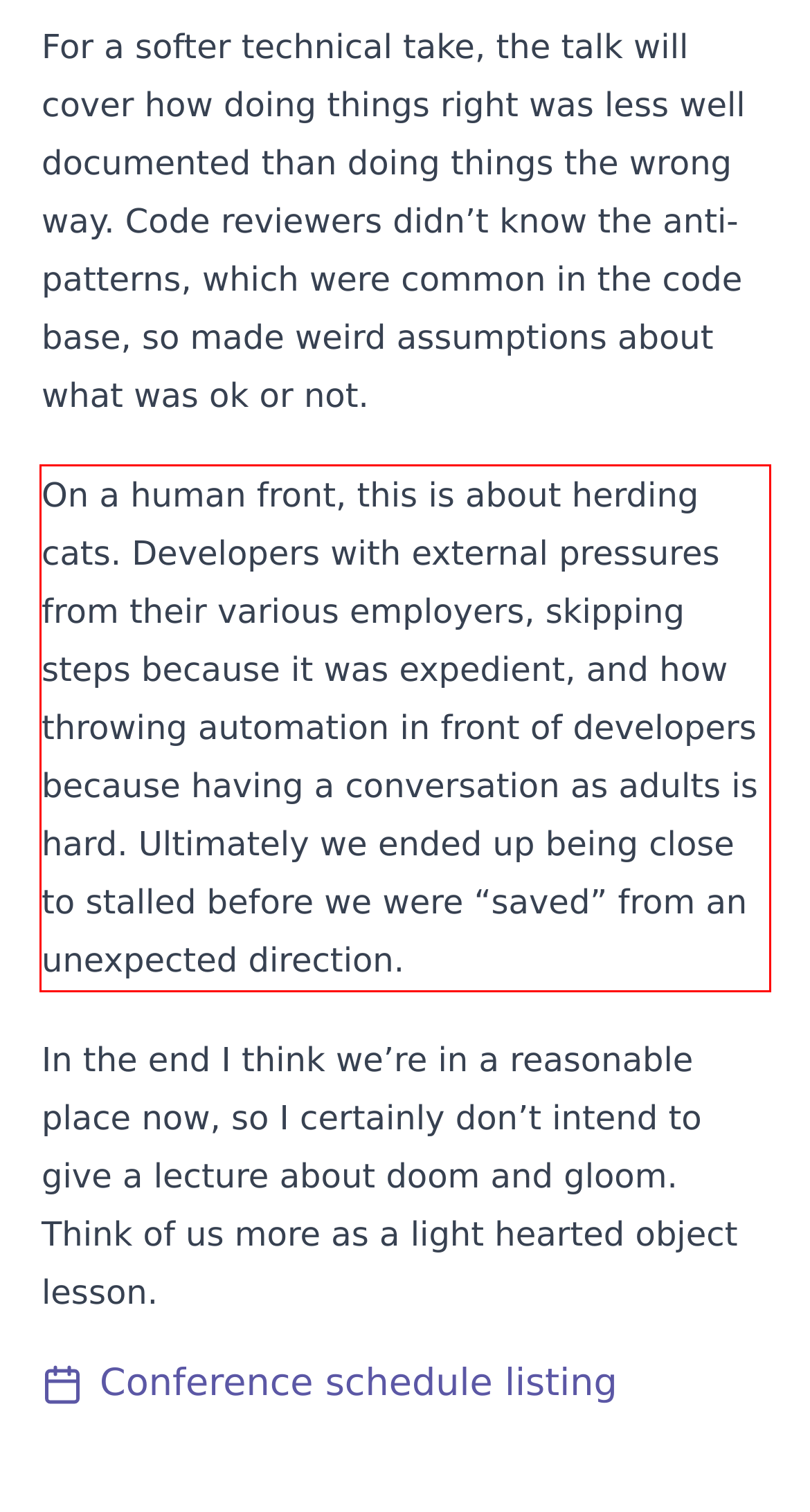You have a screenshot of a webpage with a UI element highlighted by a red bounding box. Use OCR to obtain the text within this highlighted area.

On a human front, this is about herding cats. Developers with external pressures from their various employers, skipping steps because it was expedient, and how throwing automation in front of developers because having a conversation as adults is hard. Ultimately we ended up being close to stalled before we were “saved” from an unexpected direction.